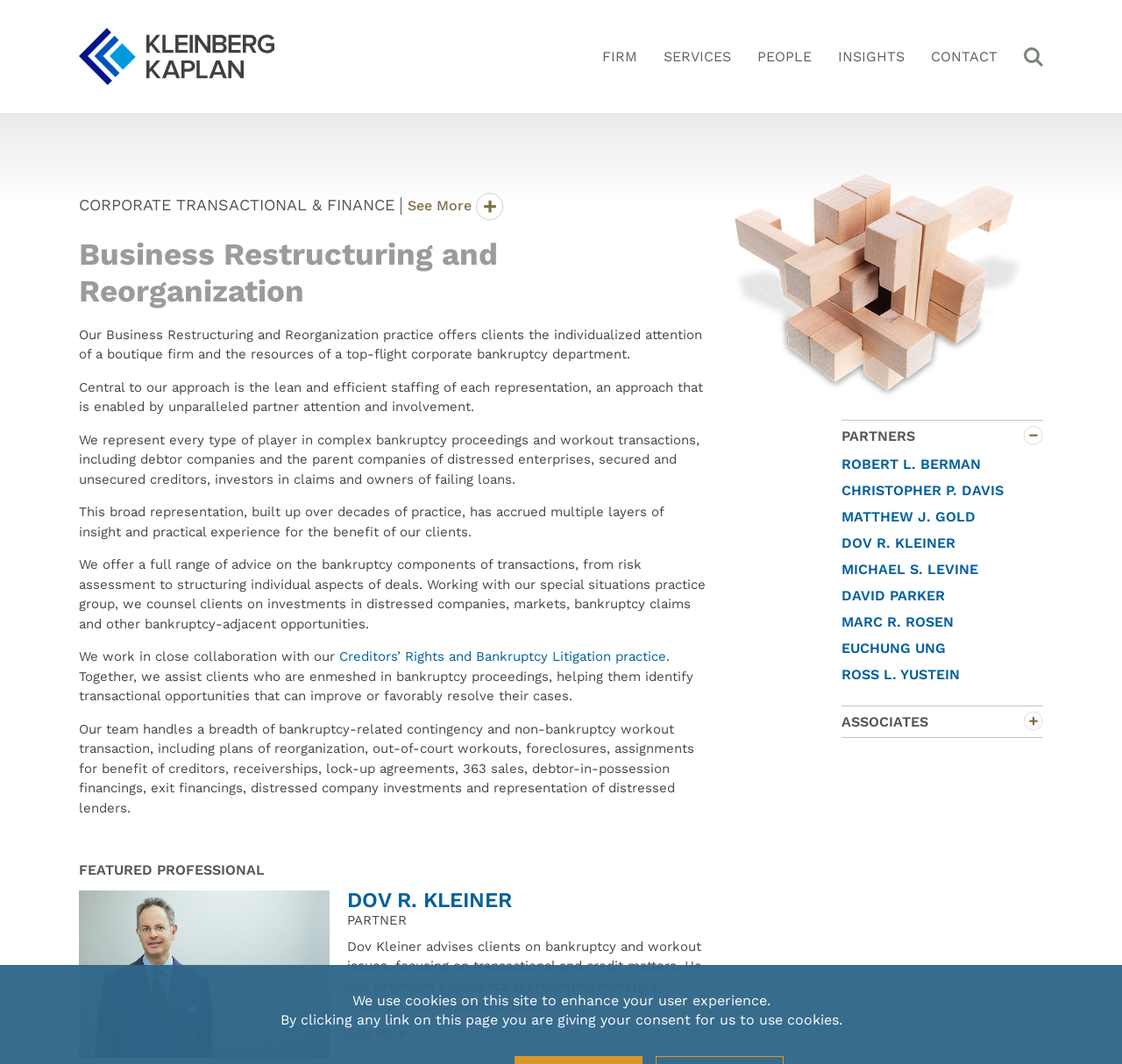What services does the law firm offer?
Answer with a single word or phrase by referring to the visual content.

Business Restructuring and Reorganization